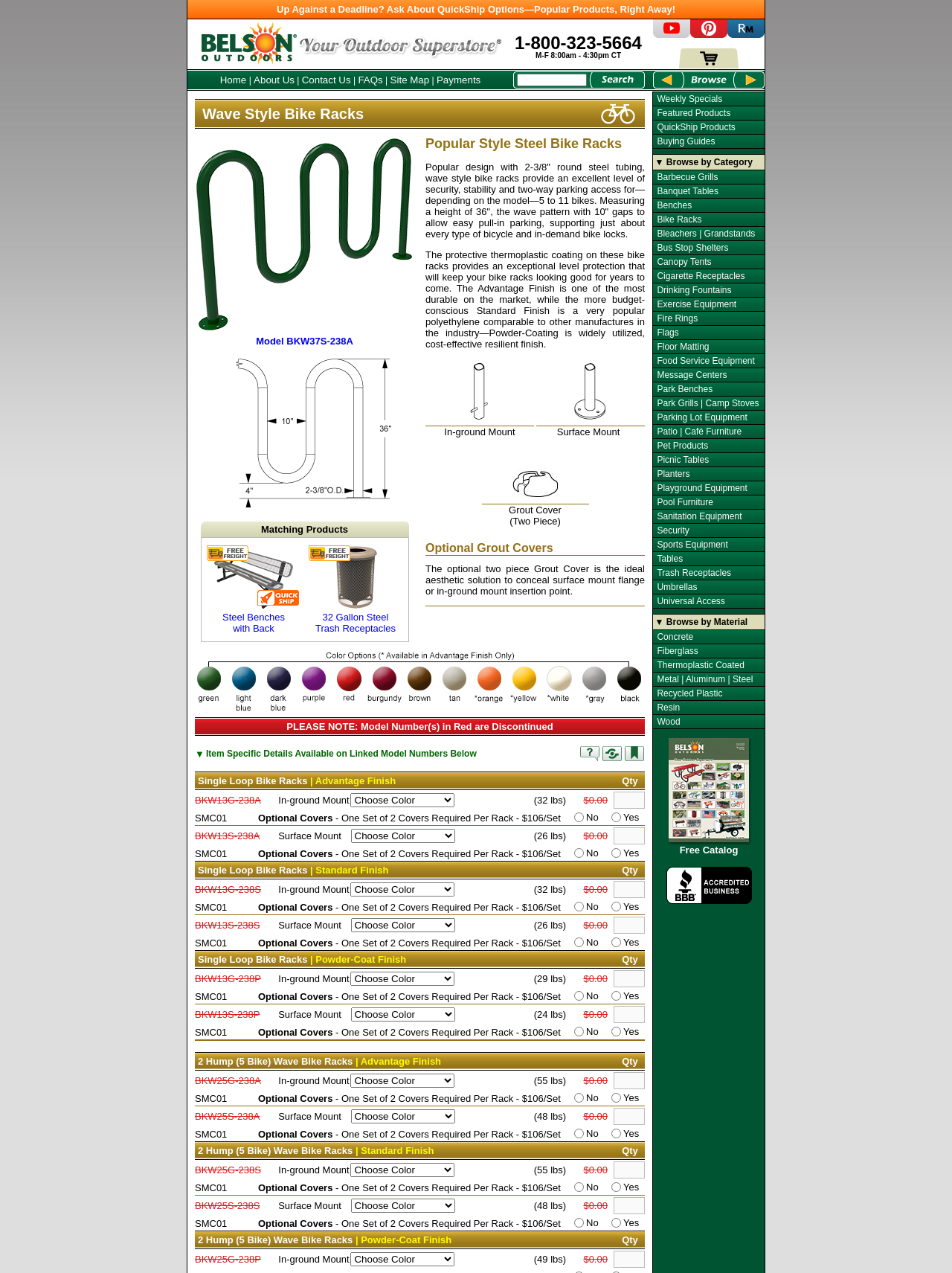Determine the main heading of the webpage and generate its text.

Wave Style Bike Racks